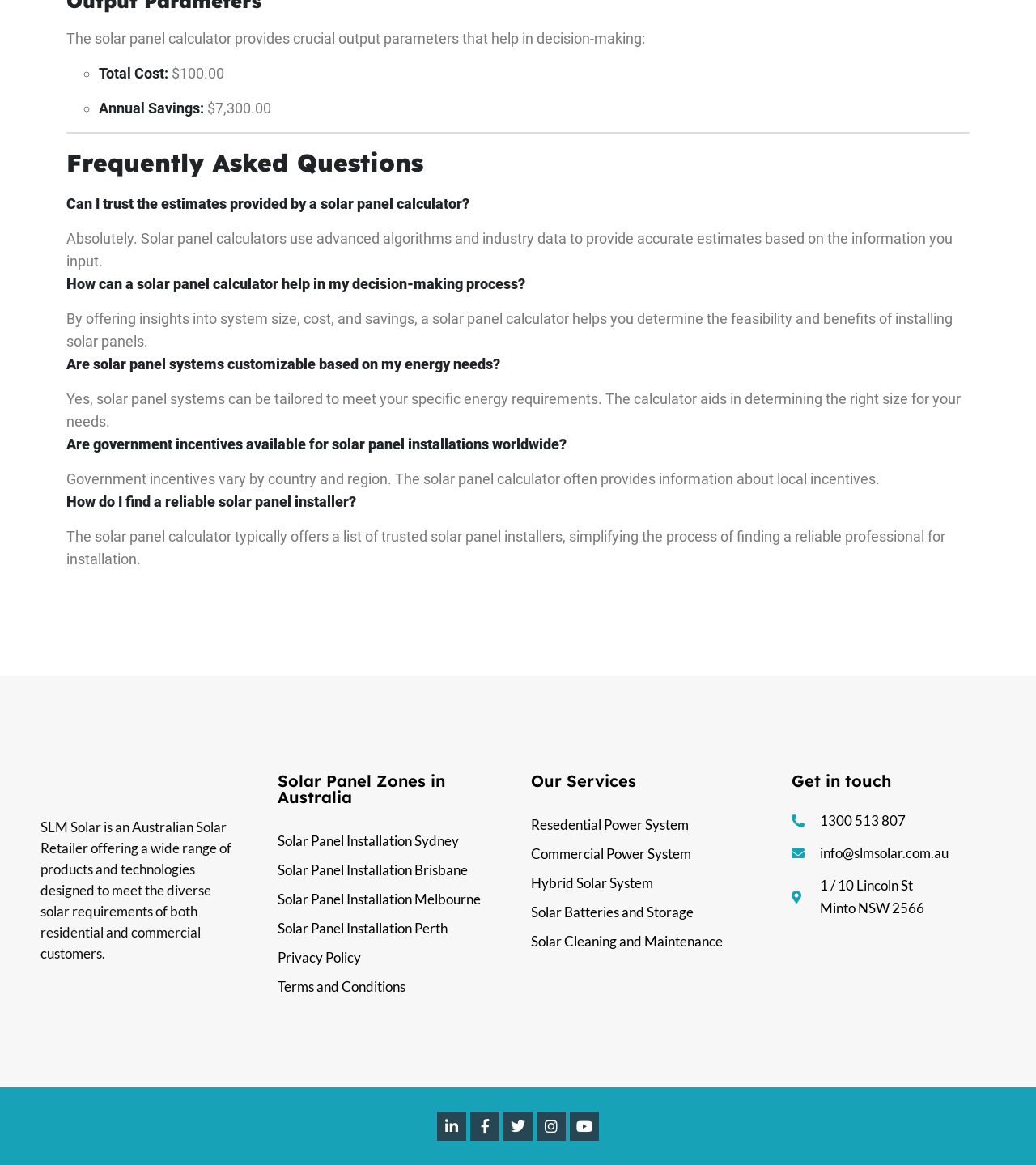What is the purpose of a solar panel calculator?
Based on the image, respond with a single word or phrase.

Decision-making